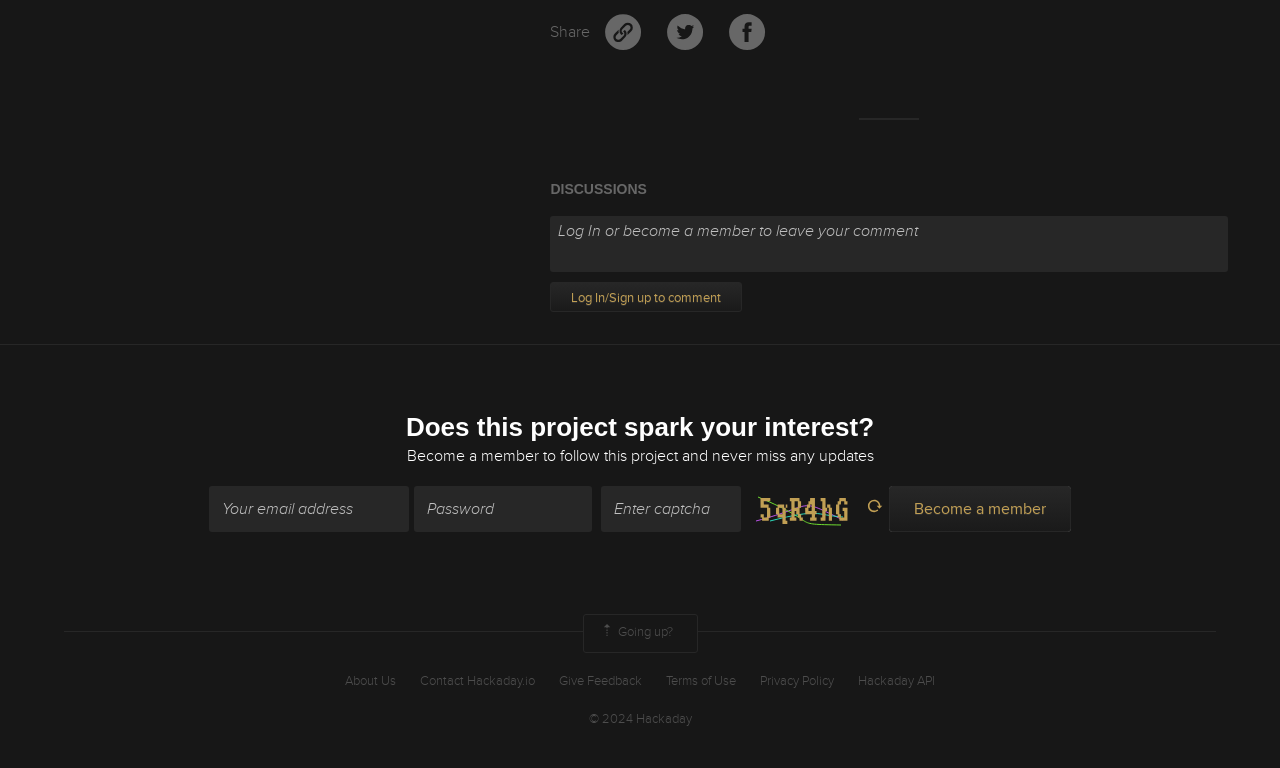Provide the bounding box coordinates of the area you need to click to execute the following instruction: "Click on the 'Log In/Sign up to comment' link".

[0.43, 0.367, 0.58, 0.406]